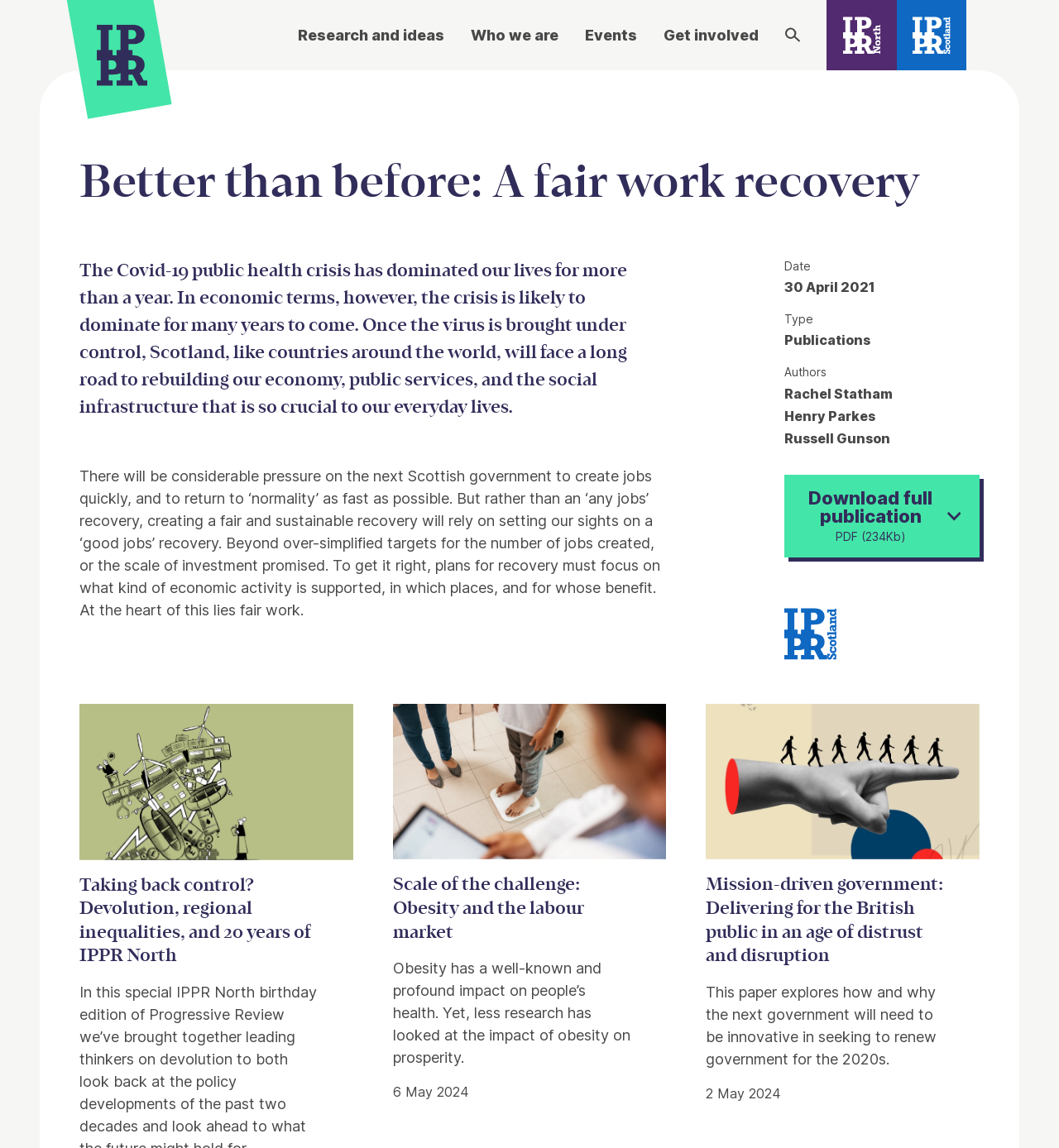Locate the bounding box coordinates of the clickable area to execute the instruction: "Download the full publication PDF". Provide the coordinates as four float numbers between 0 and 1, represented as [left, top, right, bottom].

[0.741, 0.413, 0.925, 0.485]